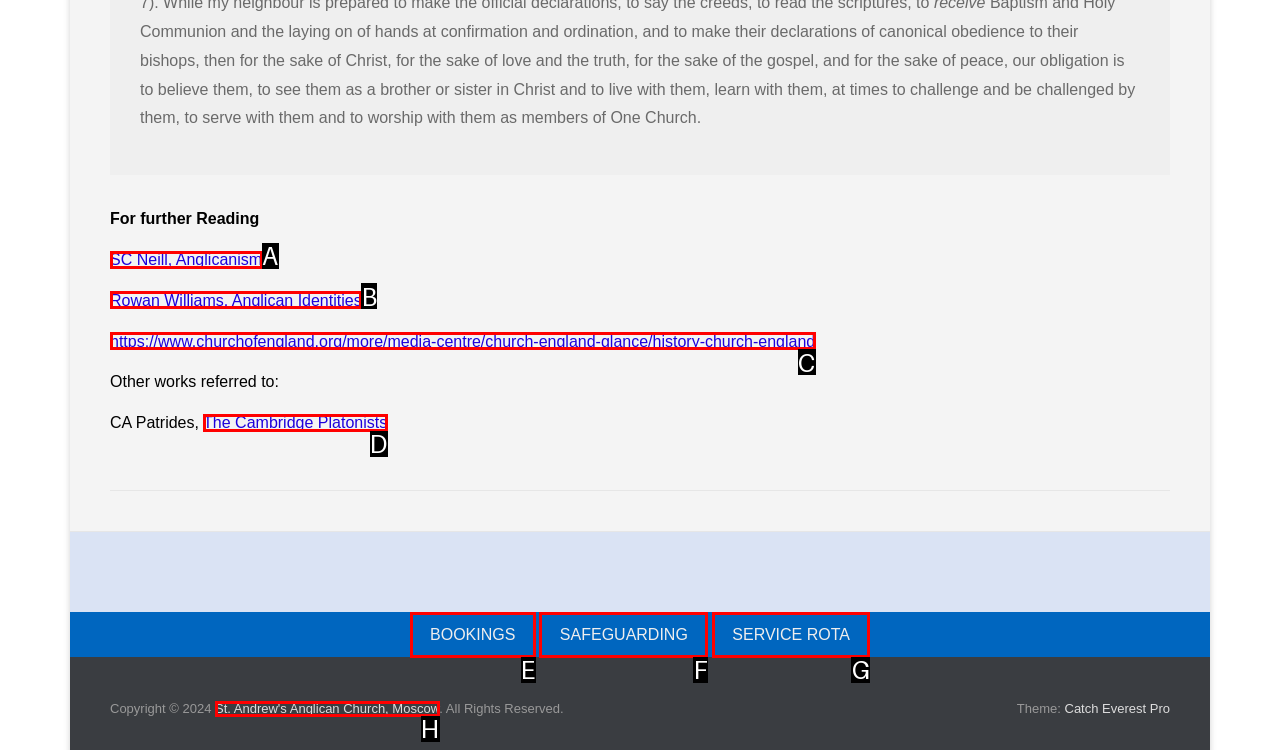From the available options, which lettered element should I click to complete this task: Visit St. Andrew's Anglican Church, Moscow website?

H